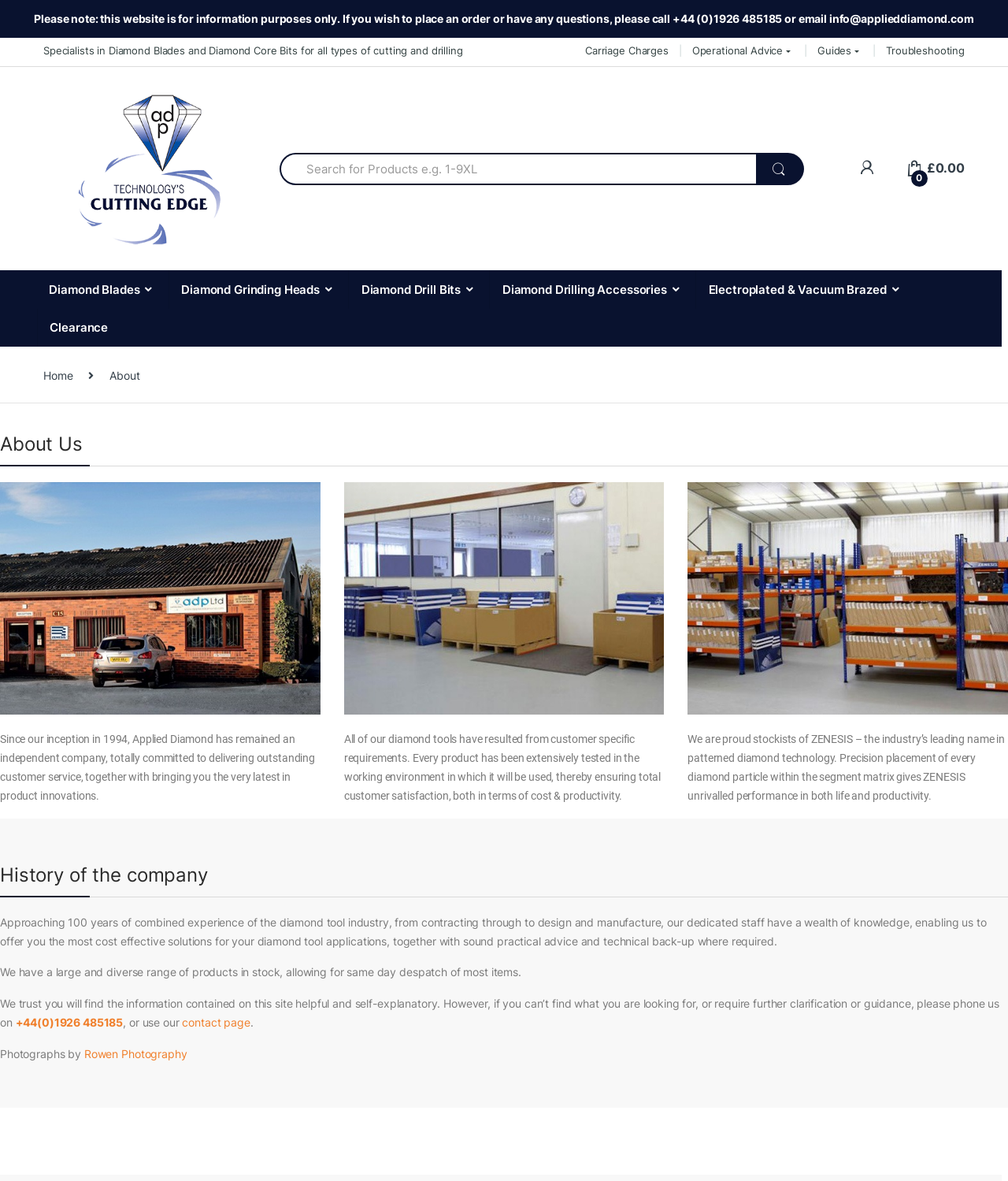What is the company's experience in the diamond tool industry?
Look at the image and respond to the question as thoroughly as possible.

Based on the webpage content, specifically the fifth paragraph of the 'About Us' section, it is stated that the company's dedicated staff have a wealth of knowledge, with approaching 100 years of combined experience of the diamond tool industry, from contracting through to design and manufacture.